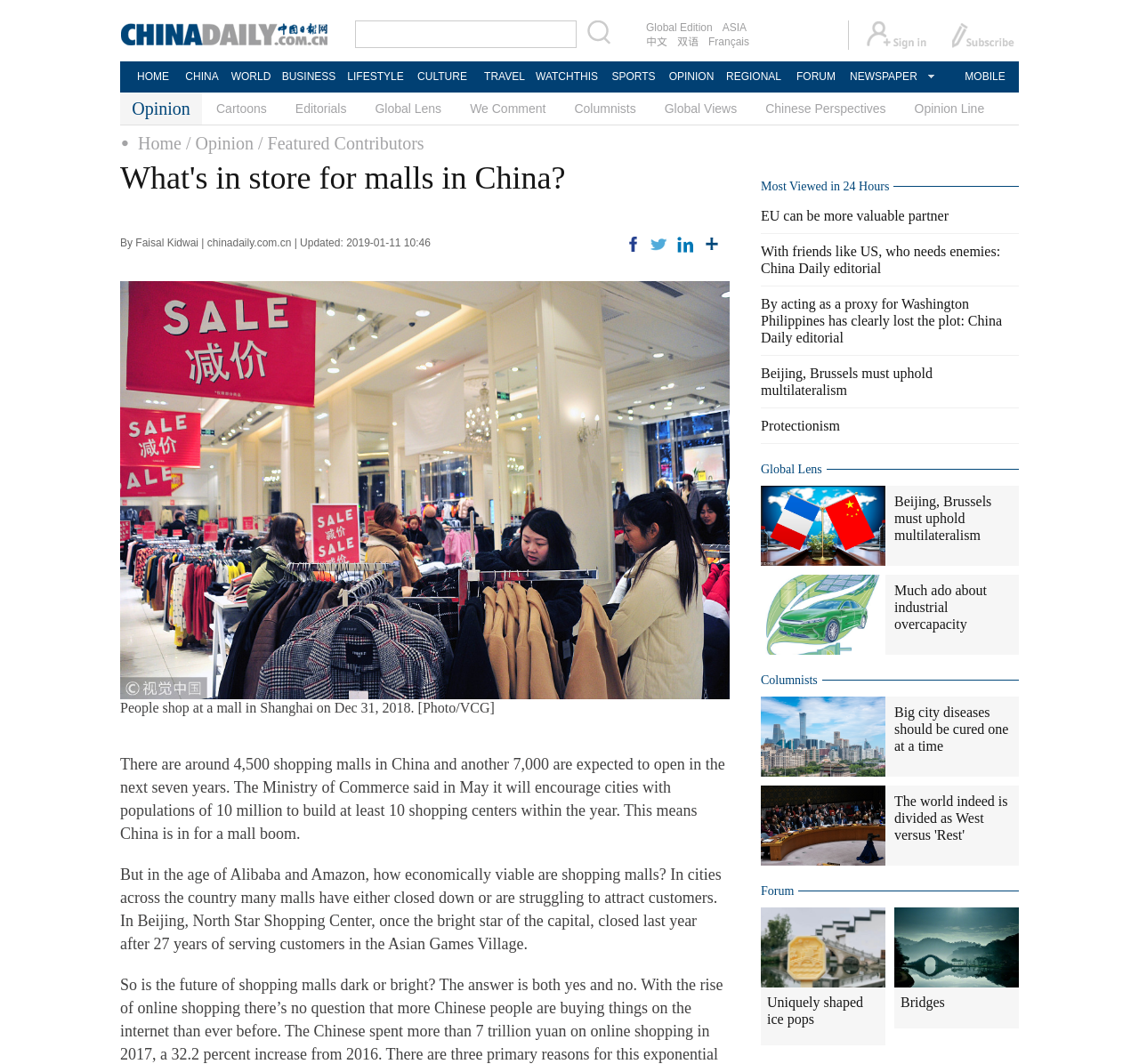Find the coordinates for the bounding box of the element with this description: "We Comment".

[0.4, 0.087, 0.492, 0.117]